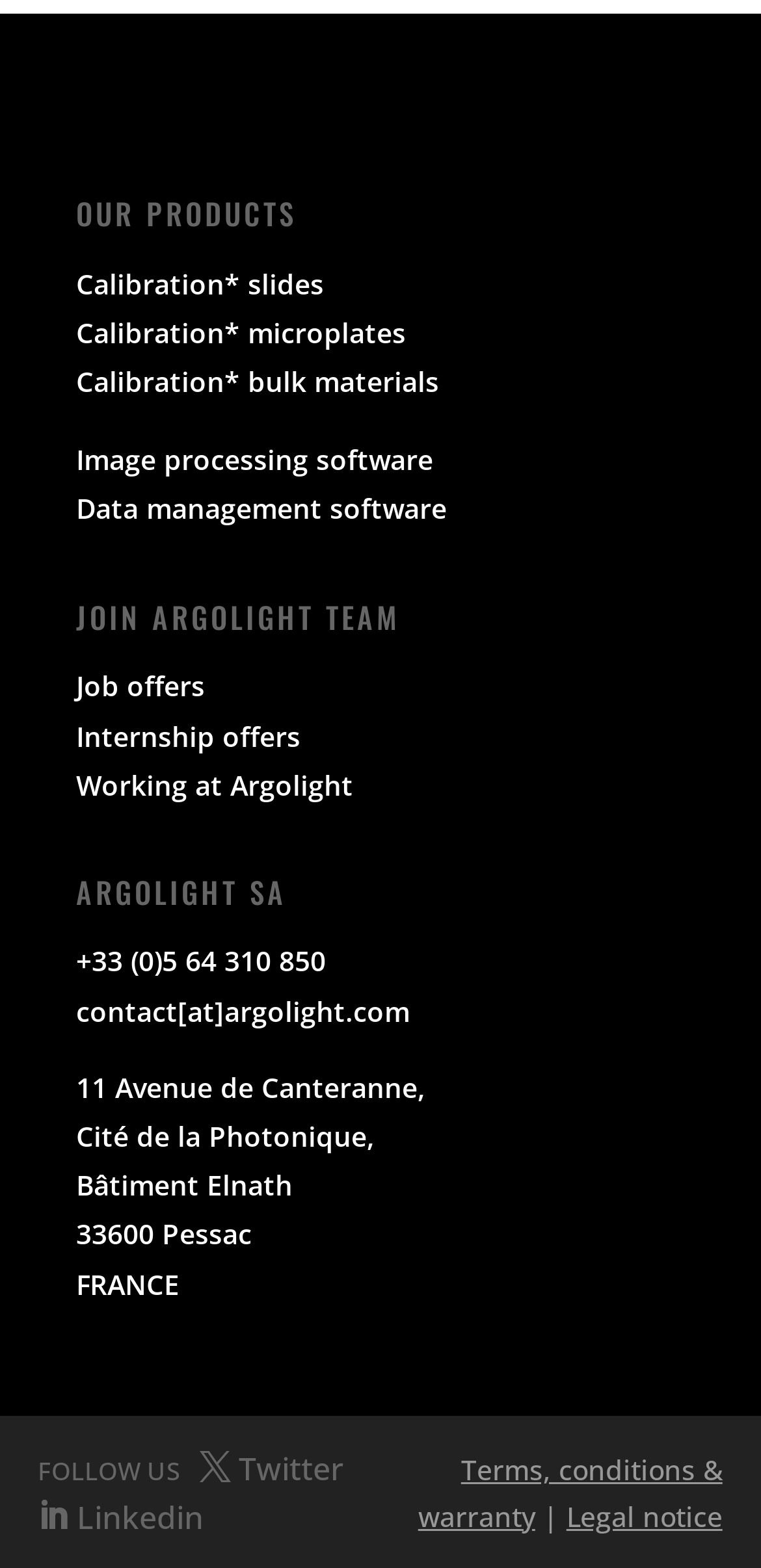What products does Argolight offer?
Please provide a full and detailed response to the question.

Based on the links provided under the 'OUR PRODUCTS' heading, Argolight offers calibration slides, microplates, and bulk materials, as well as image processing and data management software.